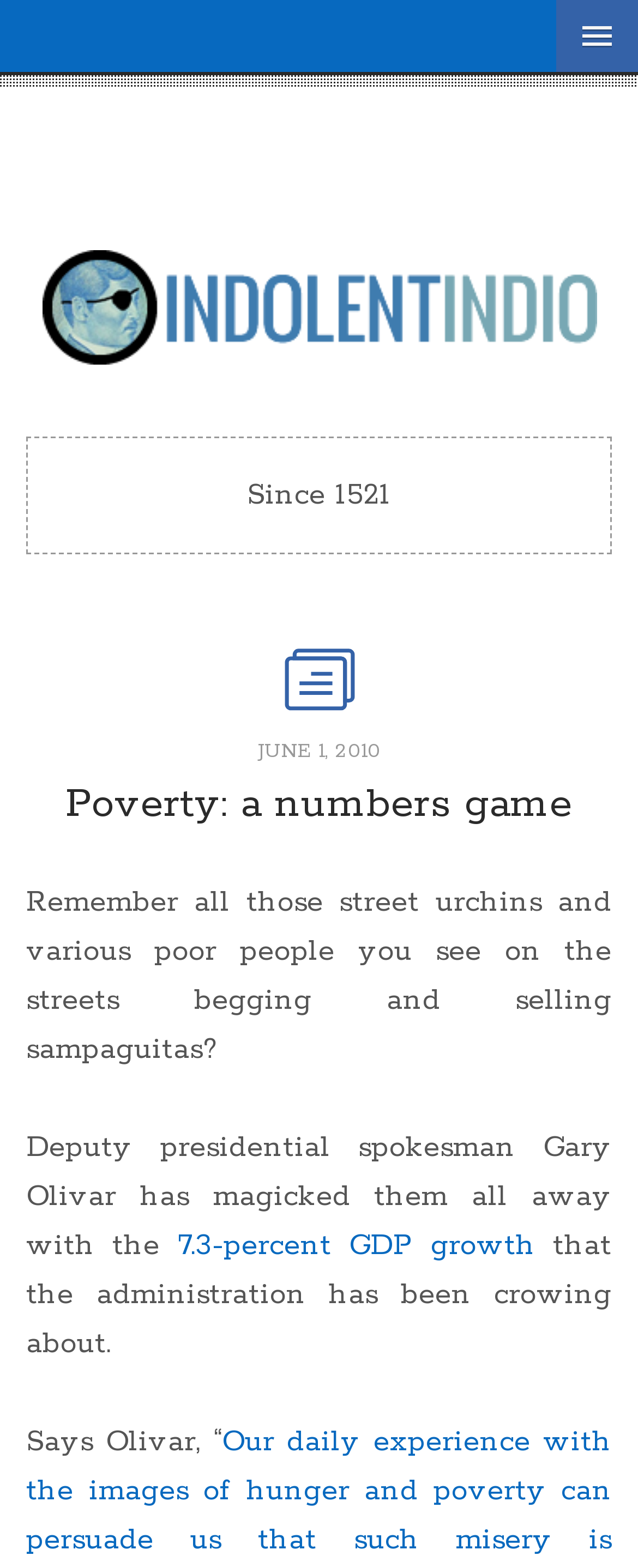Provide your answer to the question using just one word or phrase: What is the topic of the article?

Poverty